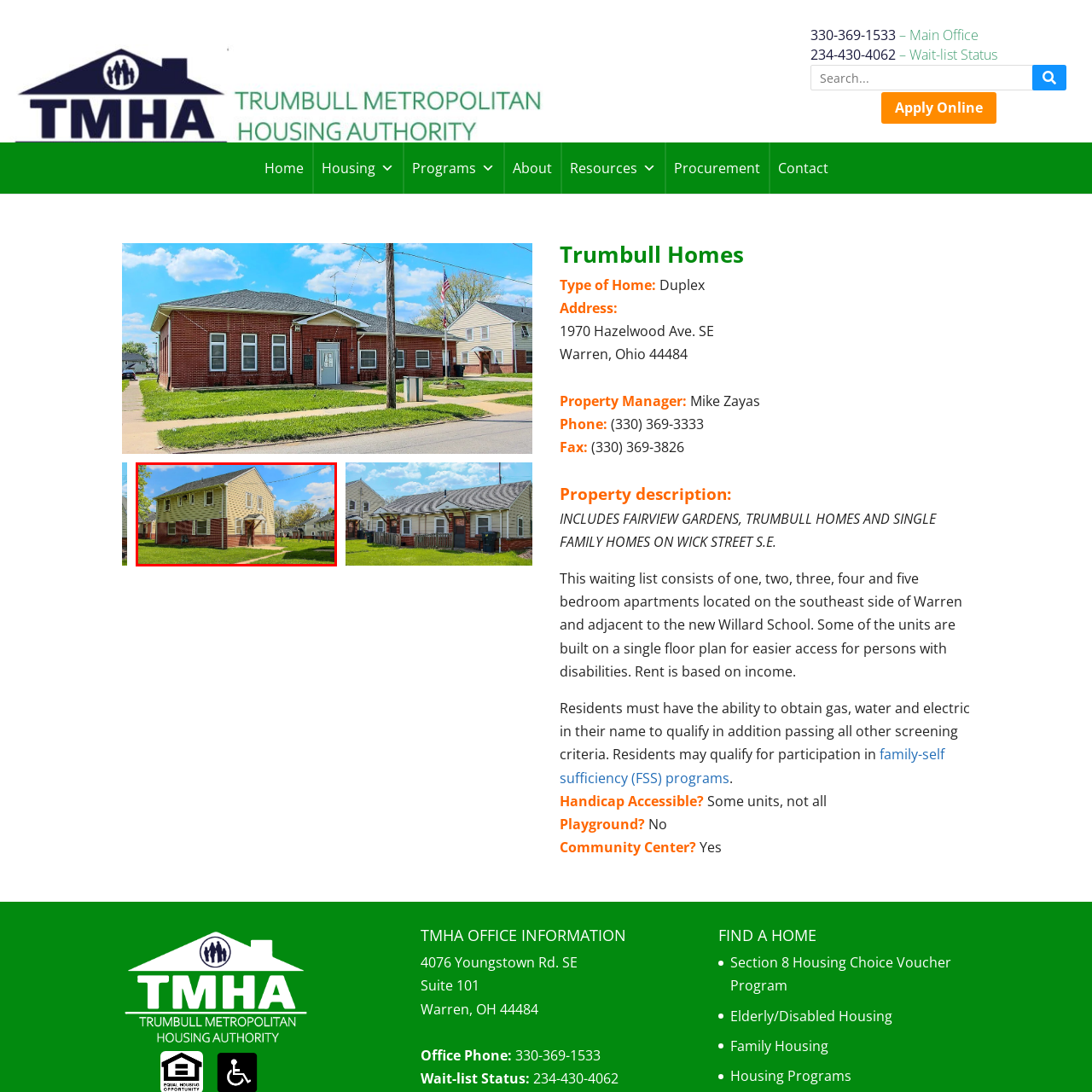Give a detailed account of the visual elements present in the image highlighted by the red border.

The image depicts a charming duplex home situated within the Trumbull Homes community, characterized by its distinctive beige siding and red brick foundation. A resident is seen entering the building, conveying a sense of community and accessibility. The structure is framed by a vibrant green lawn, enhancing the welcoming atmosphere of the neighborhood. In the background, additional residential buildings are visible, indicating a well-established area designed for family living. This property is part of the Trumbull Metropolitan Housing Authority's offerings, which include various housing options suitable for different family sizes and needs.